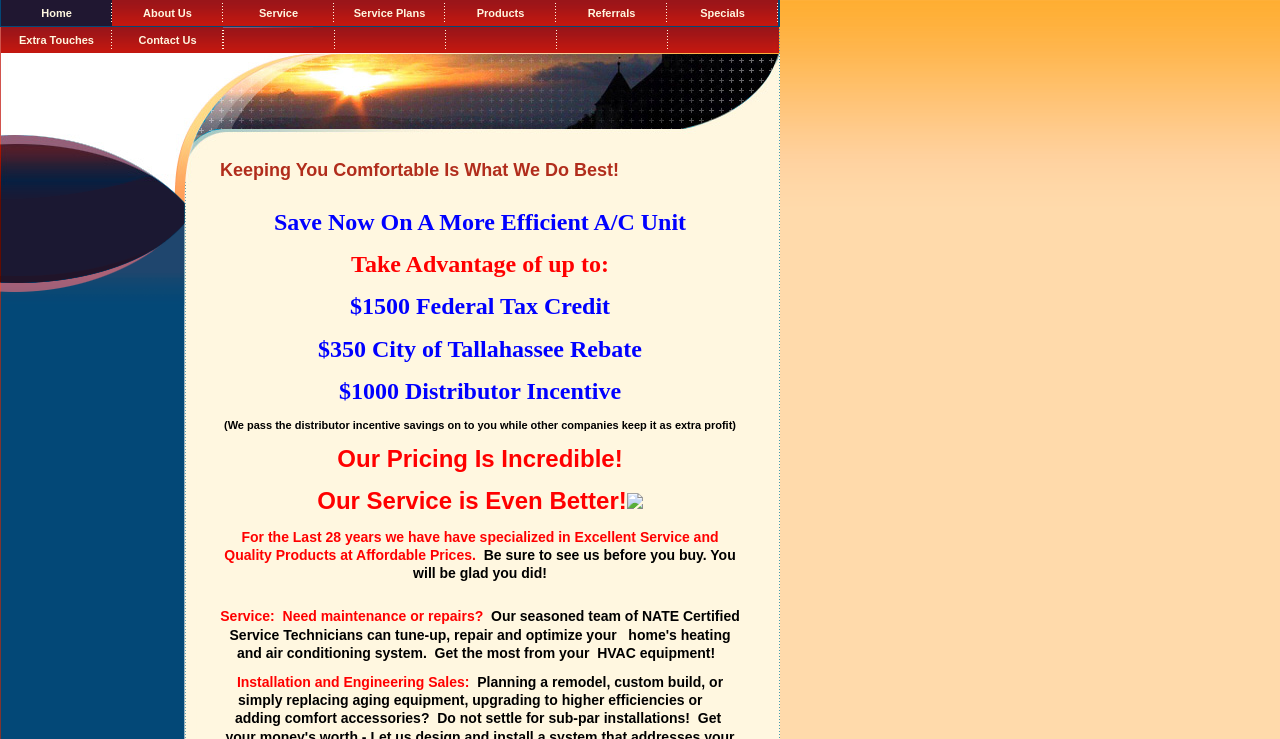Locate the coordinates of the bounding box for the clickable region that fulfills this instruction: "check available products".

[0.348, 0.0, 0.434, 0.035]